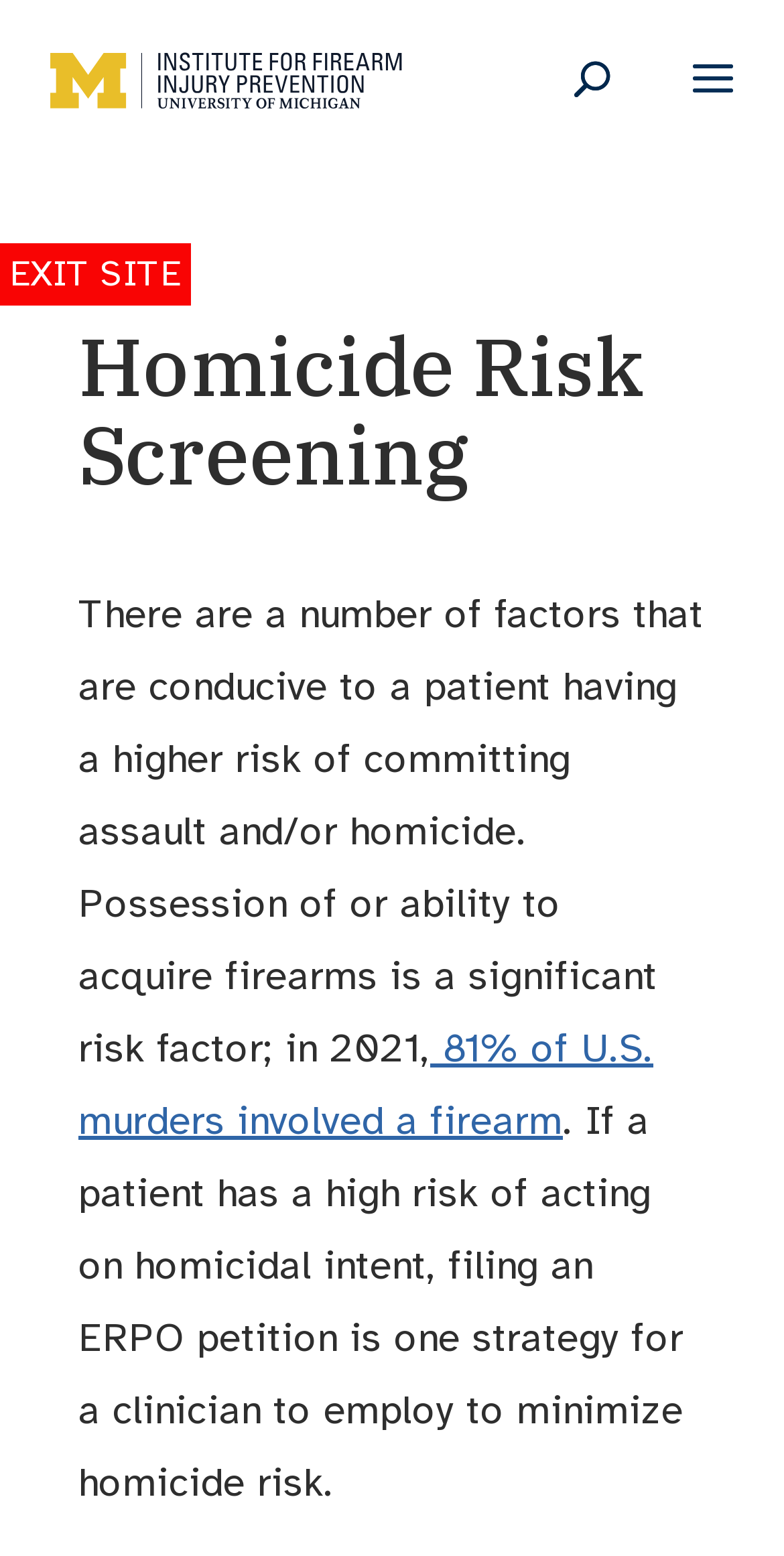What is the purpose of filing an ERPO petition?
Please give a detailed and elaborate answer to the question.

I found the answer by reading the text that says 'If a patient has a high risk of acting on homicidal intent, filing an ERPO petition is one strategy for a clinician to employ to minimize homicide risk.' which is located in the main content area of the webpage.